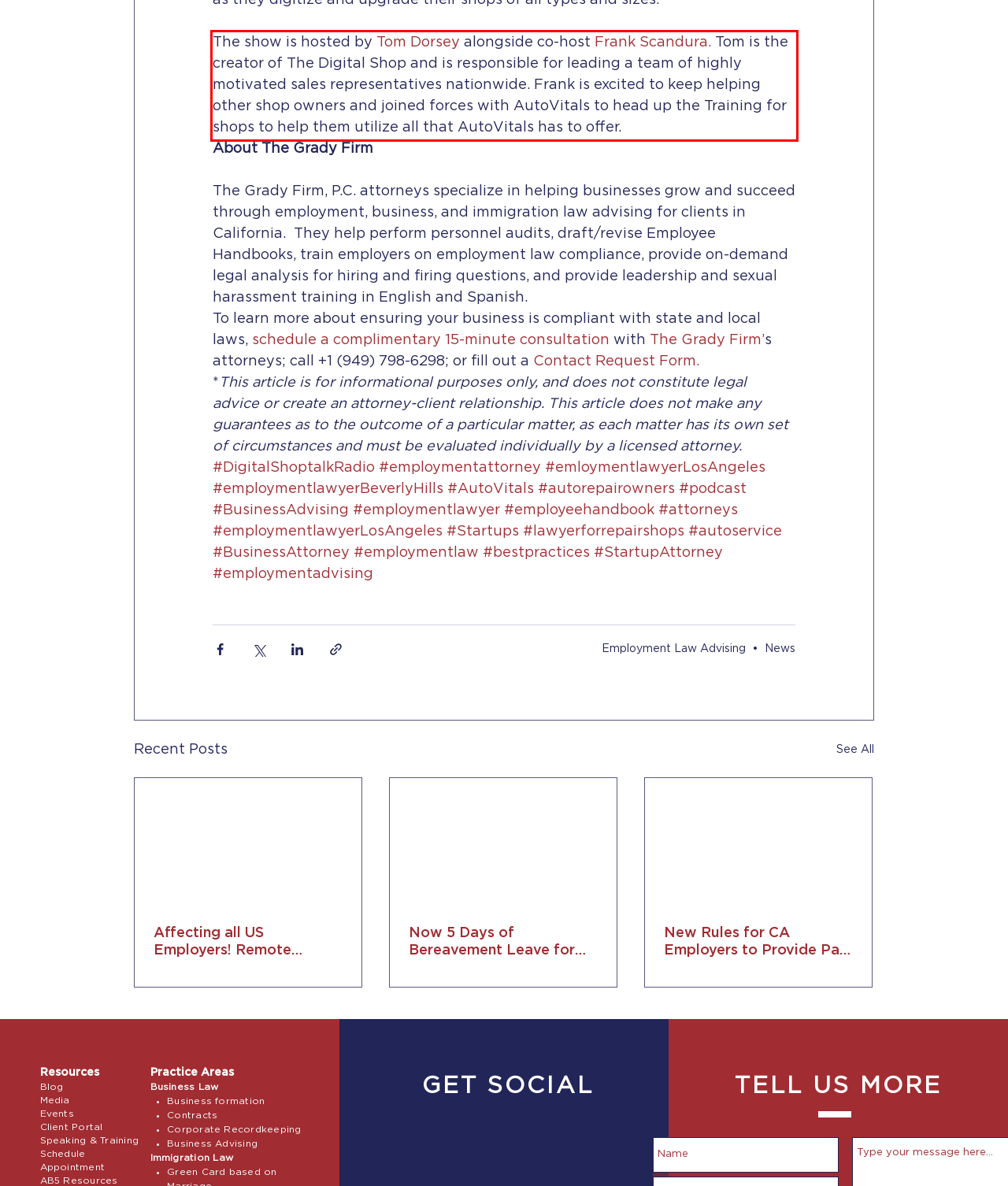Within the screenshot of the webpage, locate the red bounding box and use OCR to identify and provide the text content inside it.

The show is hosted by Tom Dorsey alongside co-host Frank Scandura. Tom is the creator of The Digital Shop and is responsible for leading a team of highly motivated sales representatives nationwide. Frank is excited to keep helping other shop owners and joined forces with AutoVitals to head up the Training for shops to help them utilize all that AutoVitals has to offer.